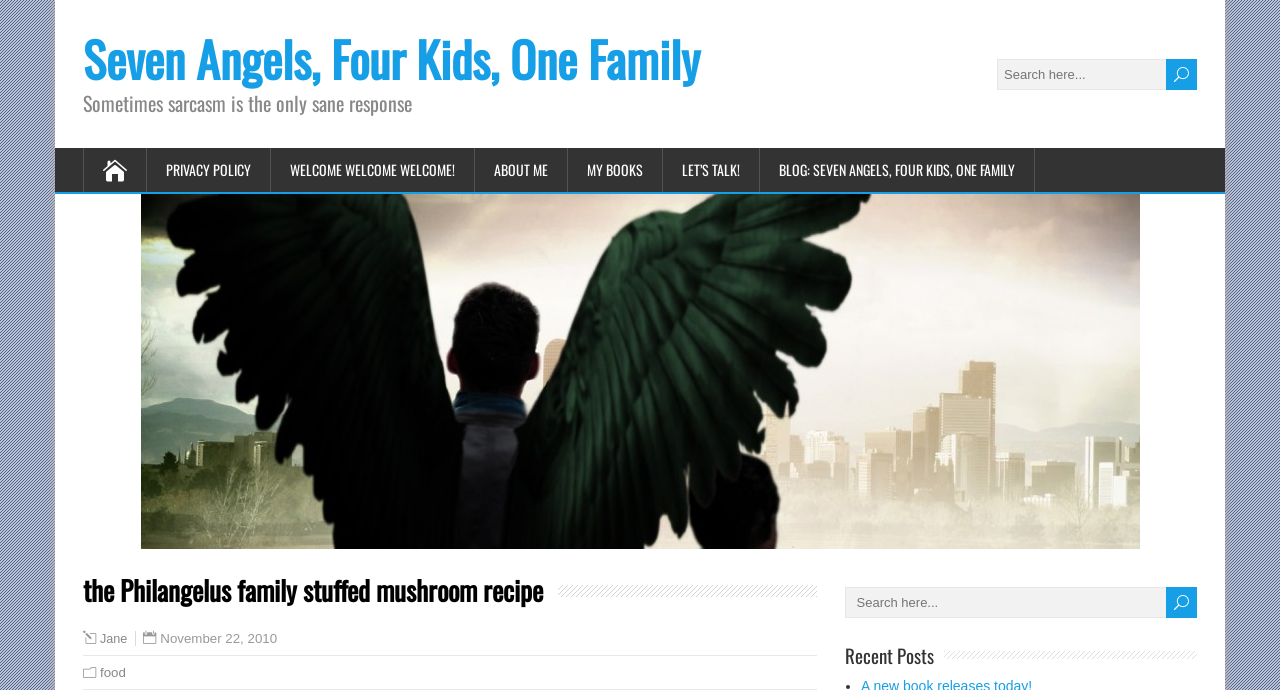With reference to the screenshot, provide a detailed response to the question below:
How many links are there in the top navigation bar?

I counted the number of link elements with y-coordinates between 0.214 and 0.278, which are likely to be part of the top navigation bar. There are 6 such links.